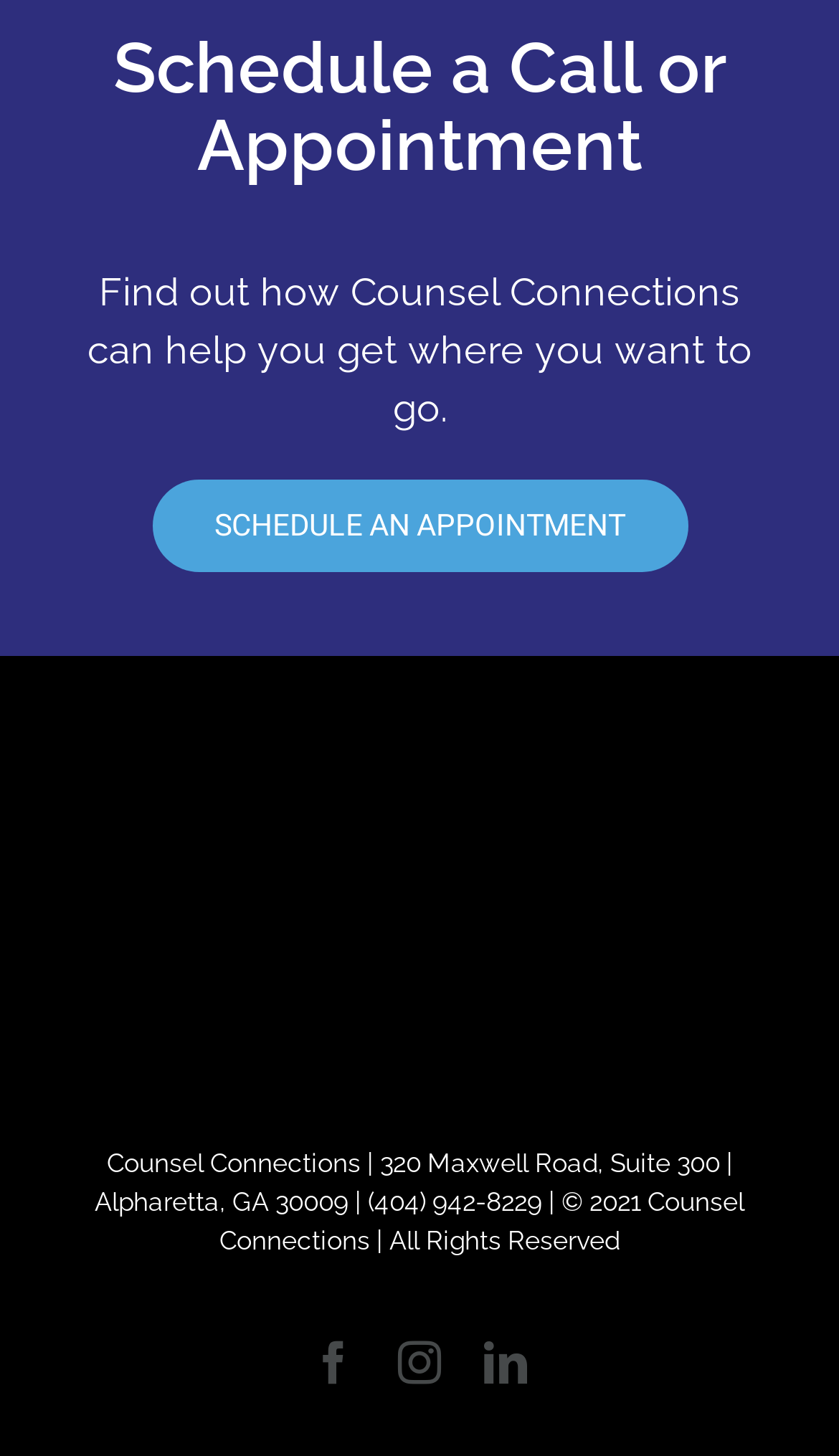How can users contact Counsel Connections?
Deliver a detailed and extensive answer to the question.

Users can contact Counsel Connections through their phone number '(404) 942-8229' which is provided at the bottom of the webpage, and also through their social media profiles on Facebook, Instagram, and LinkedIn, which are linked at the bottom of the webpage.